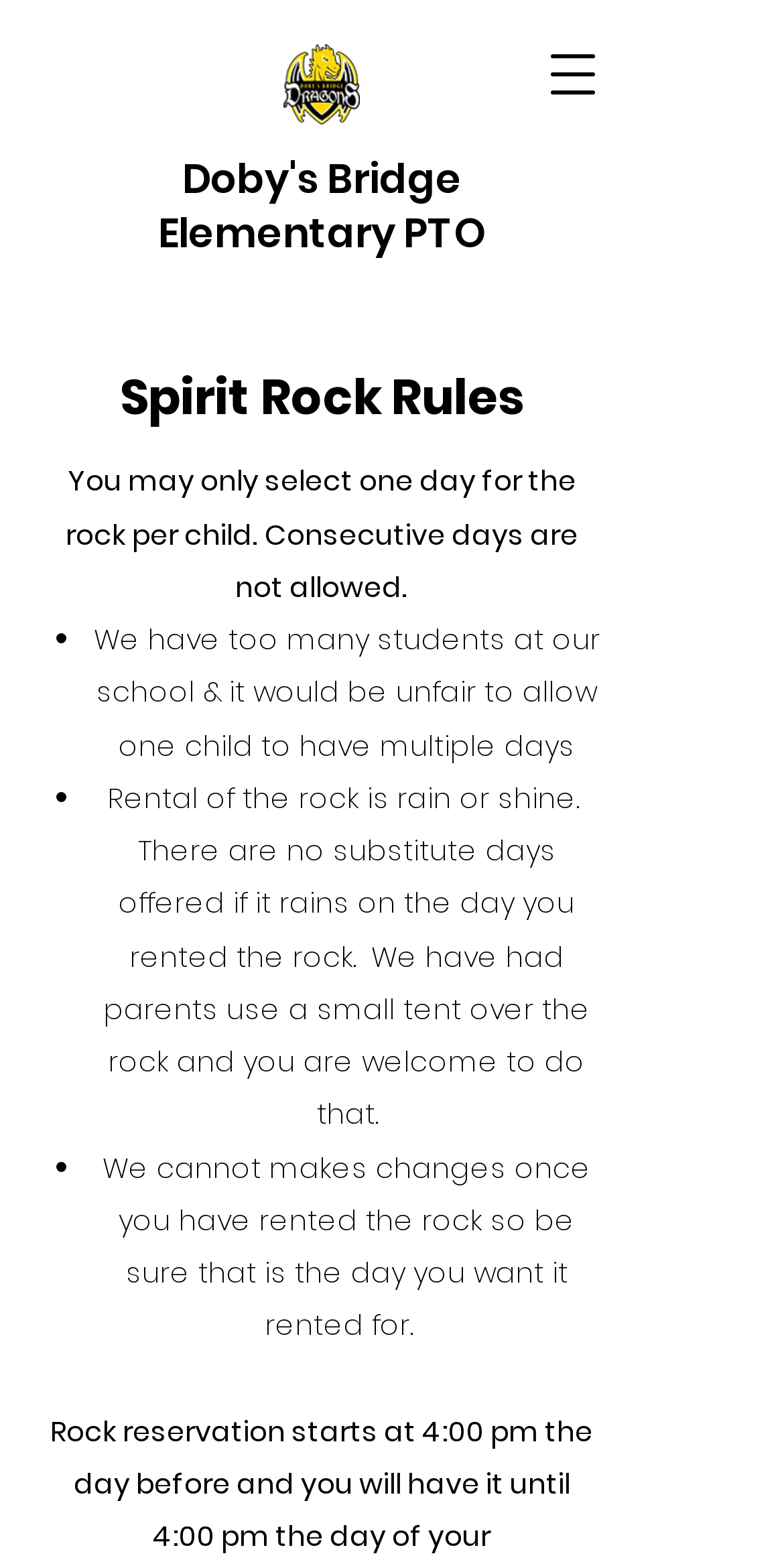Create a full and detailed caption for the entire webpage.

The webpage is about Spirit Rock, specifically related to Doby's Bridge Elementary PTO. At the top left, there is a DBES Dragon Logo Web image. On the top right, there is an "Open navigation menu" button. Below the logo, there is a link to "Doby's Bridge Elementary PTO". 

Underneath the link, there is a heading titled "Spirit Rock Rules". Below the heading, there is a paragraph of text explaining the rules for renting the Spirit Rock, stating that each child can only select one day and consecutive days are not allowed. 

Following the paragraph, there is a list of three bullet points. The first bullet point explains that the school has too many students, making it unfair to allow one child to have multiple days. The second bullet point states that the rental of the rock is rain or shine, with no substitute days offered if it rains. The third bullet point notes that changes cannot be made once the rock is rented, so parents should ensure they select the correct day.